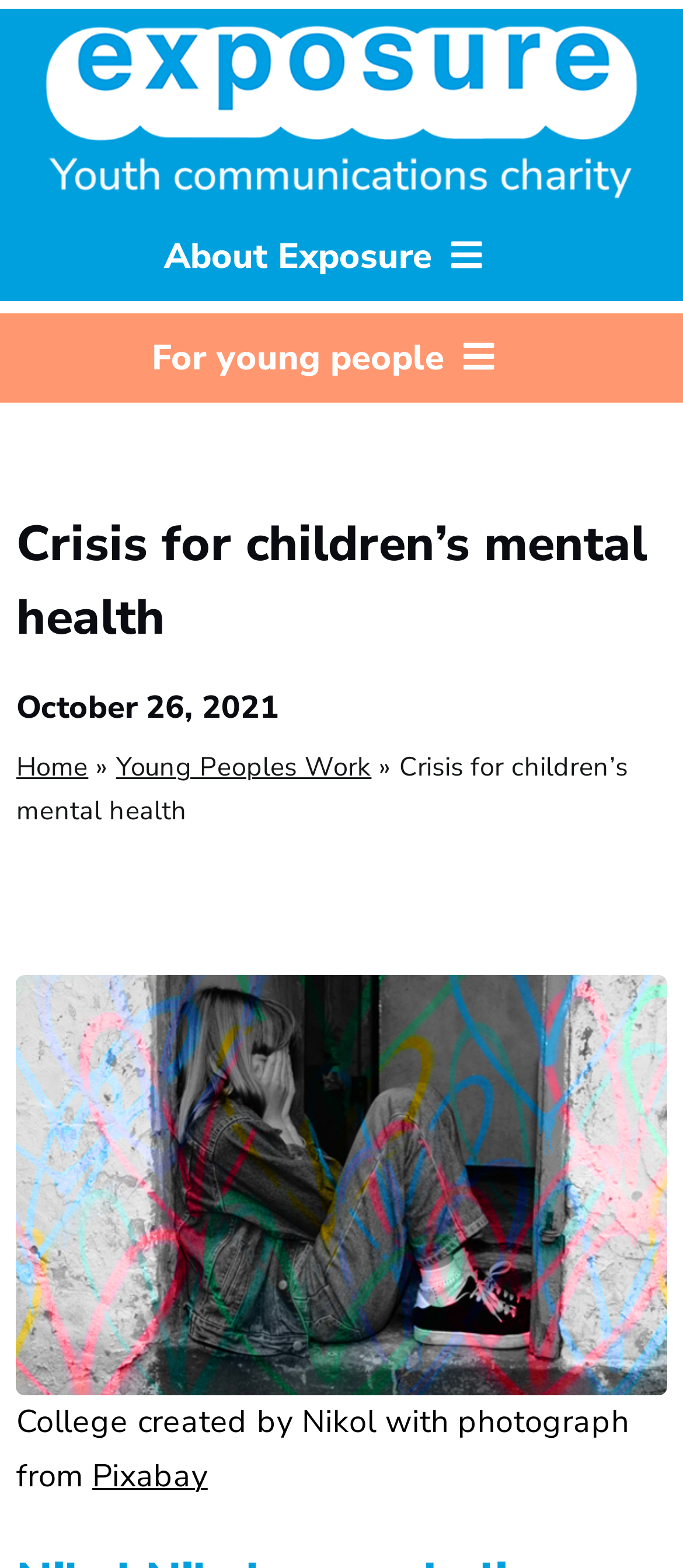What is the text of the first link in the first navigation menu?
Using the image provided, answer with just one word or phrase.

About us